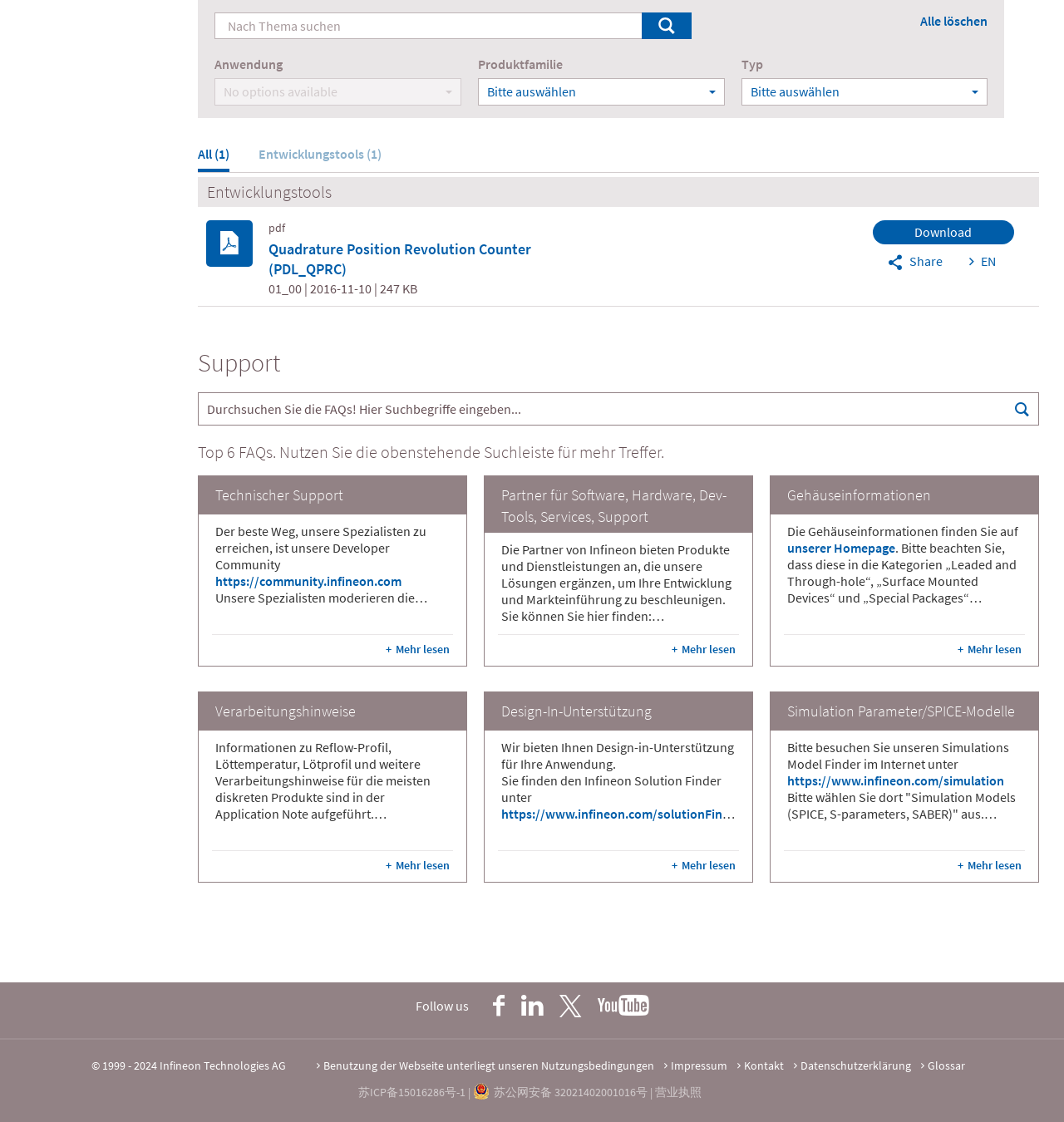Specify the bounding box coordinates of the element's area that should be clicked to execute the given instruction: "View simulation models". The coordinates should be four float numbers between 0 and 1, i.e., [left, top, right, bottom].

[0.74, 0.688, 0.944, 0.703]